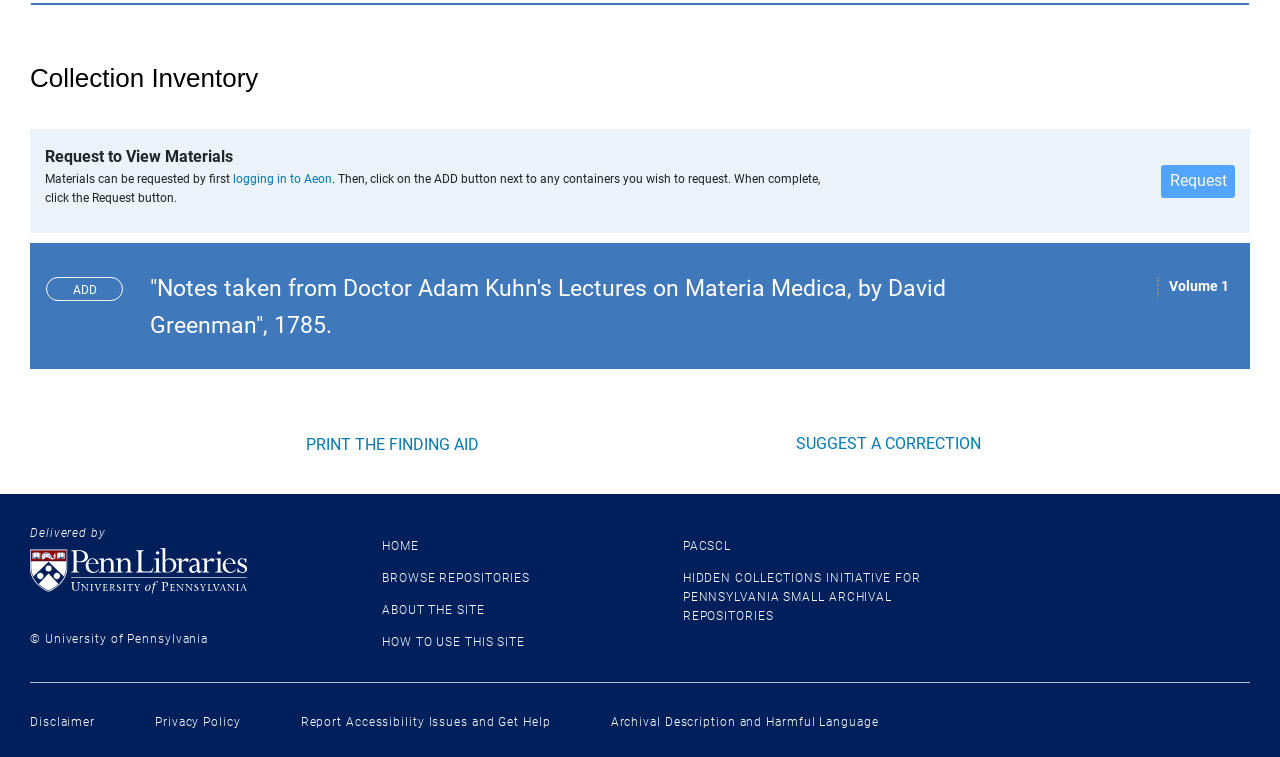Provide the bounding box coordinates of the section that needs to be clicked to accomplish the following instruction: "Print the finding aid."

[0.234, 0.569, 0.379, 0.606]